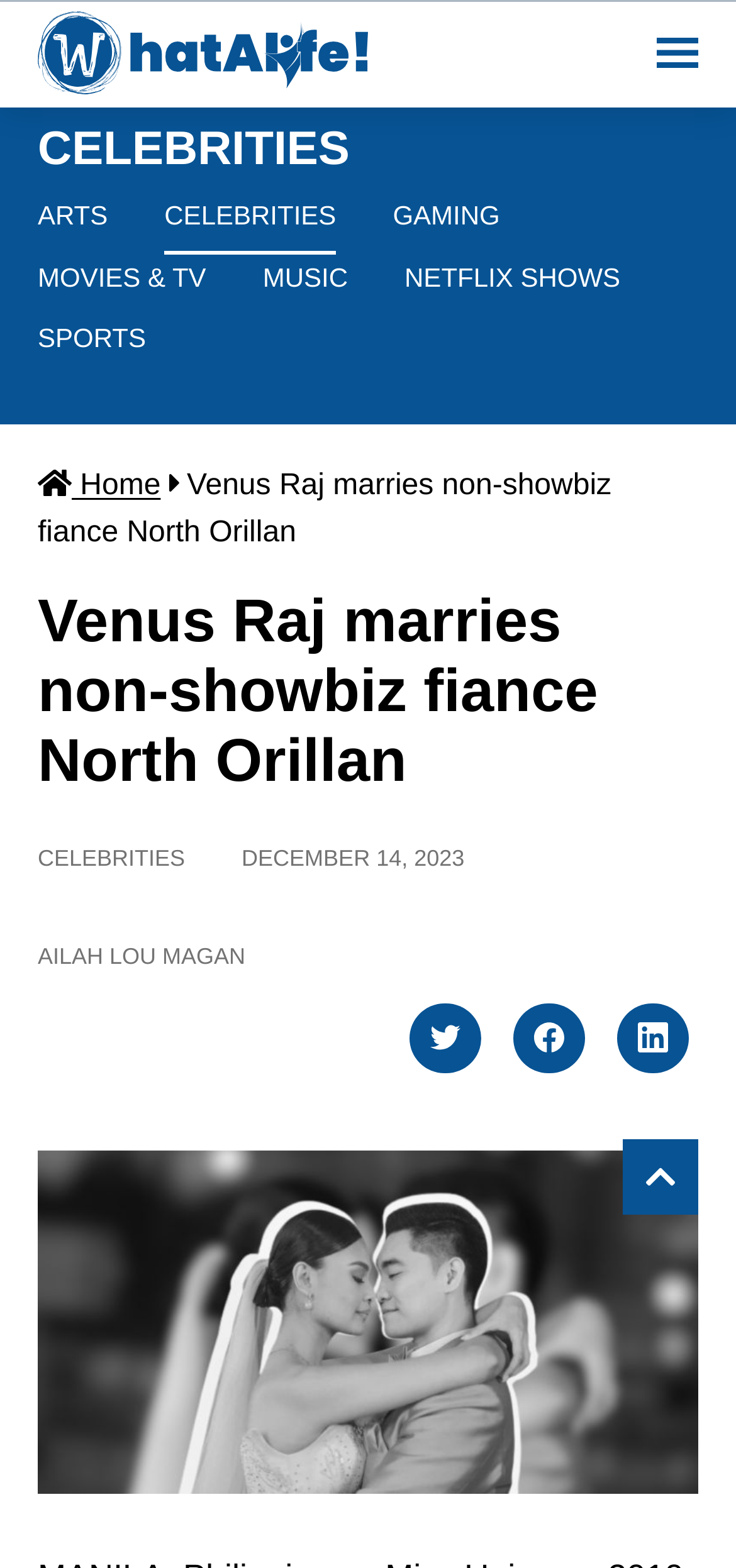Pinpoint the bounding box coordinates of the clickable element needed to complete the instruction: "Click on the What A Life logo". The coordinates should be provided as four float numbers between 0 and 1: [left, top, right, bottom].

[0.051, 0.007, 0.5, 0.06]